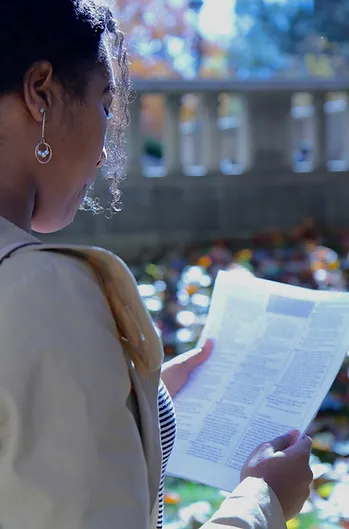What type of light is illuminating the background?
Using the image as a reference, answer the question with a short word or phrase.

Natural light